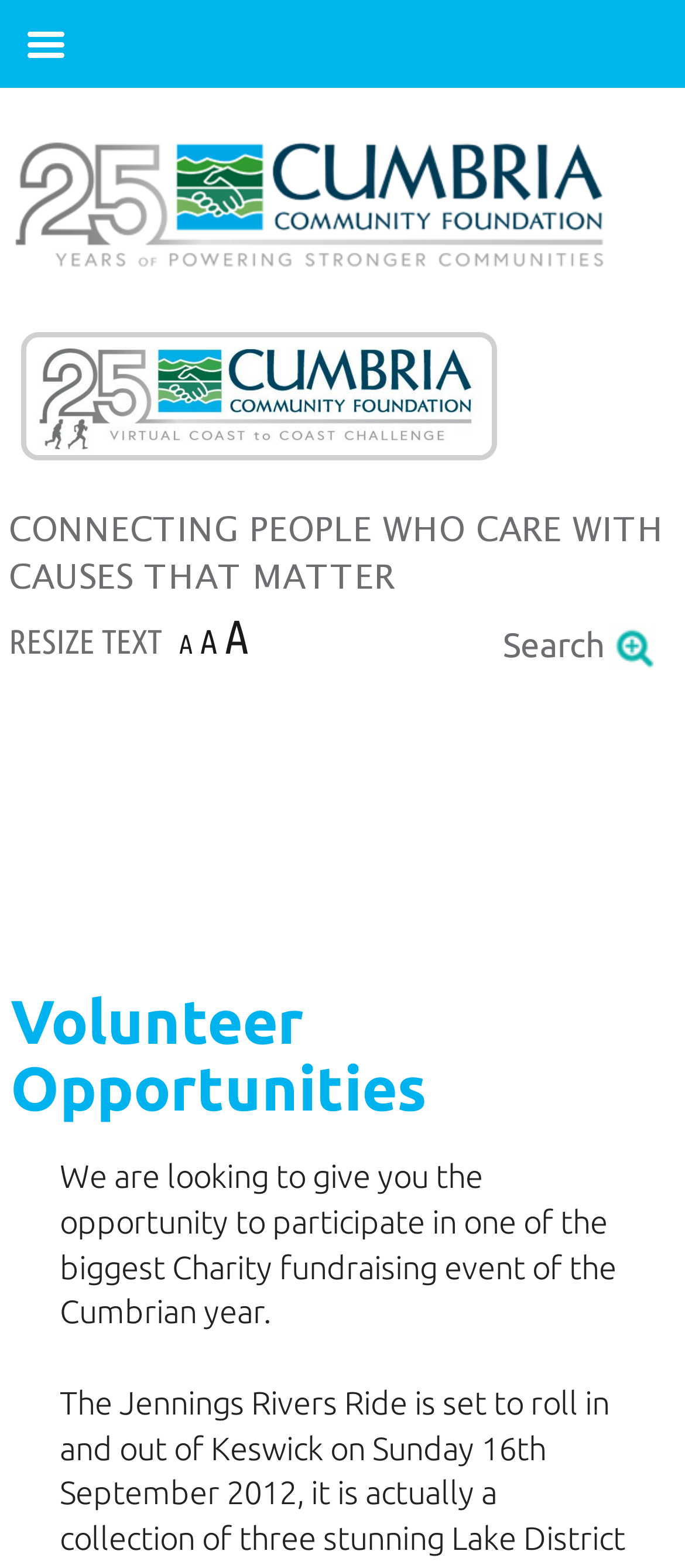Determine the bounding box for the UI element as described: "Sales Materials & Sales Support". The coordinates should be represented as four float numbers between 0 and 1, formatted as [left, top, right, bottom].

None